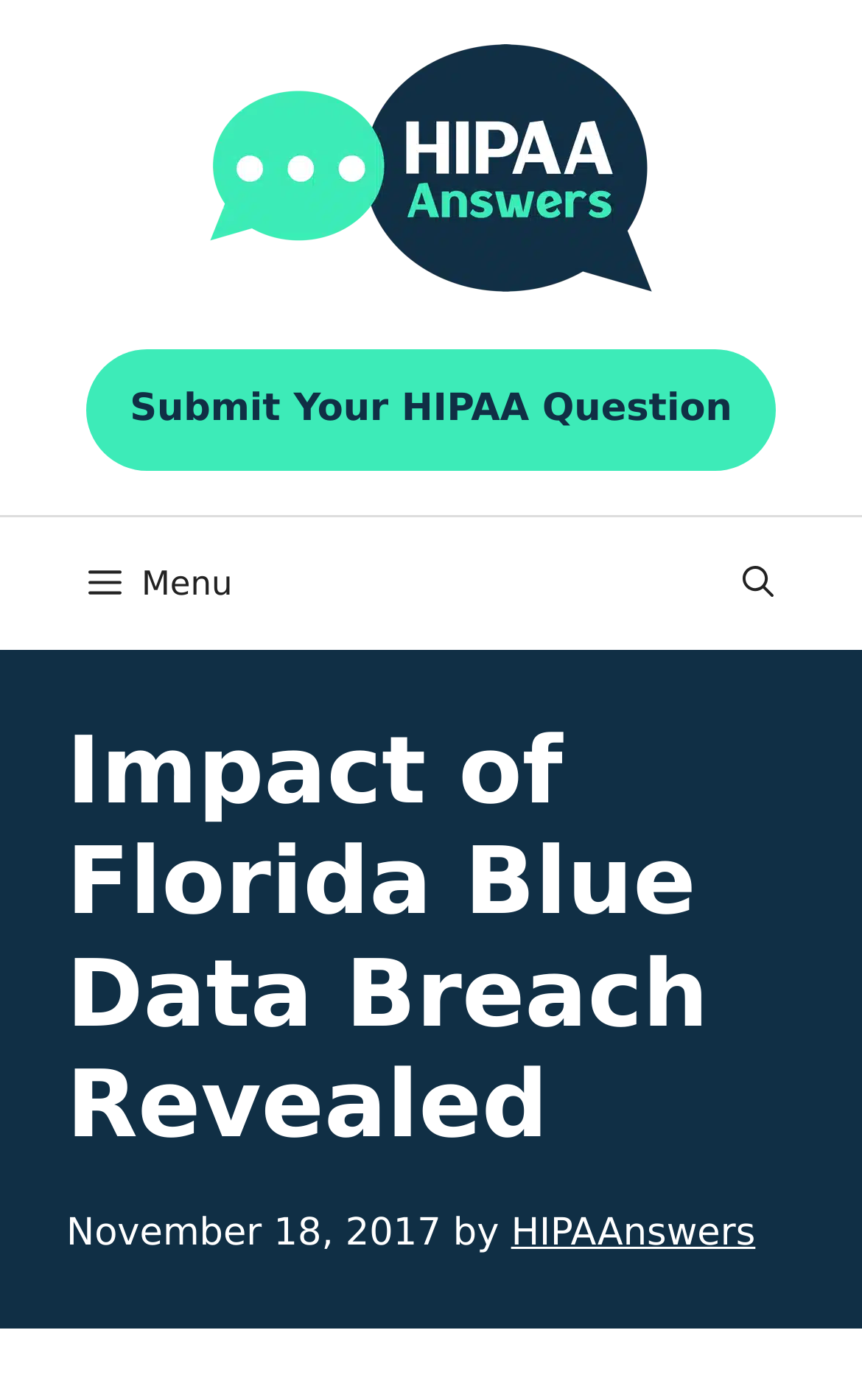Is there a menu on the webpage?
Using the image as a reference, give a one-word or short phrase answer.

Yes